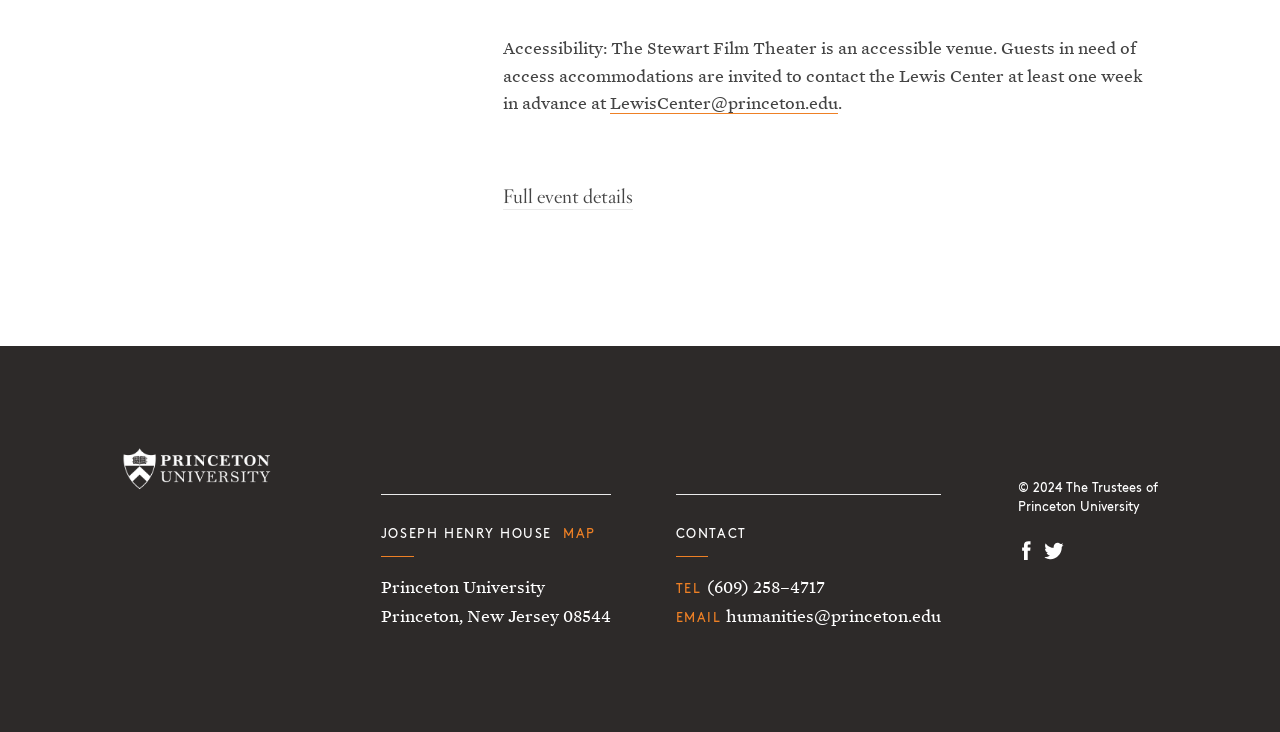Provide the bounding box coordinates of the area you need to click to execute the following instruction: "Get directions to Joseph Henry House".

[0.44, 0.721, 0.466, 0.737]